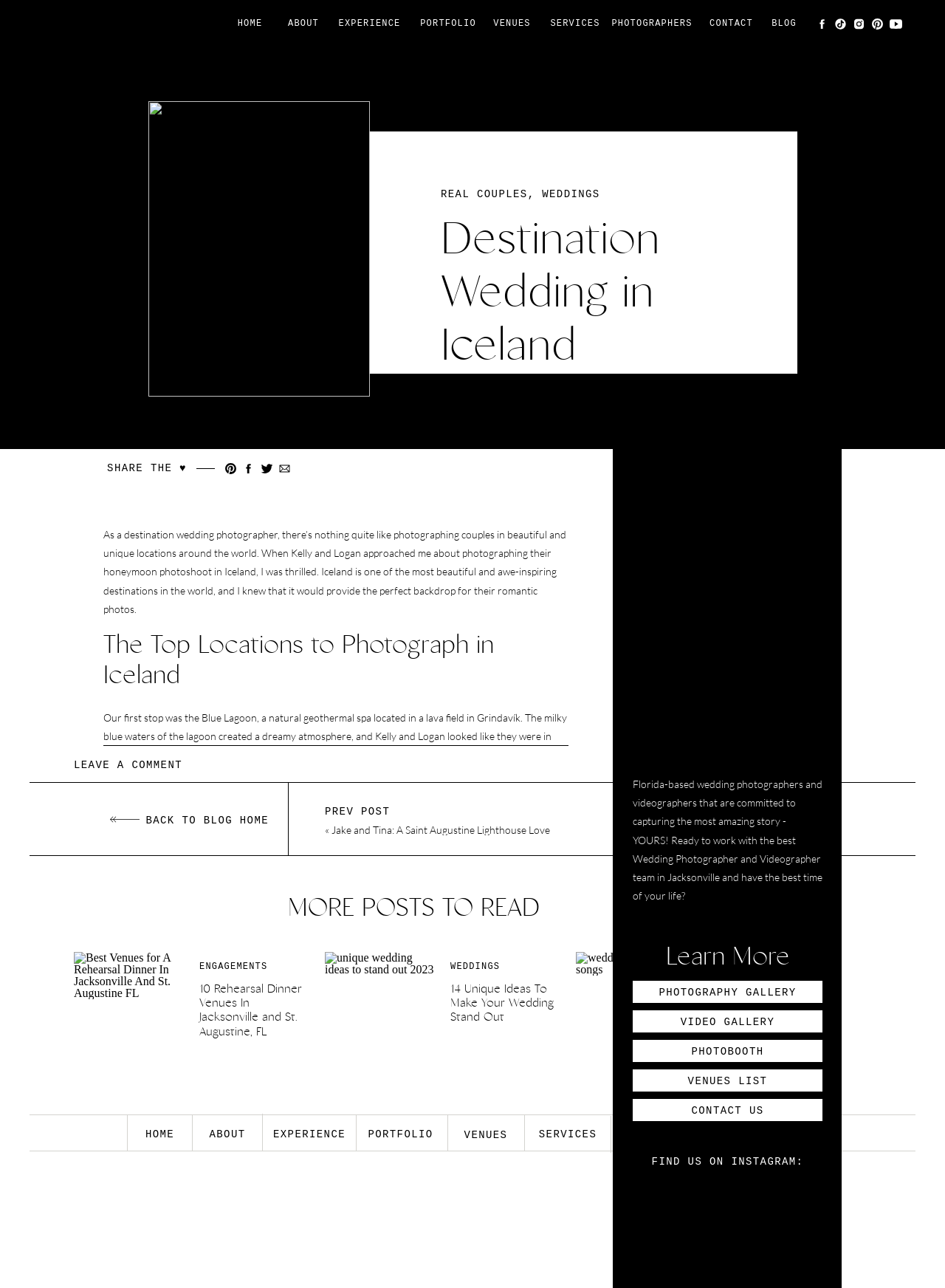Provide the bounding box coordinates for the UI element that is described by this text: "Home". The coordinates should be in the form of four float numbers between 0 and 1: [left, top, right, bottom].

None